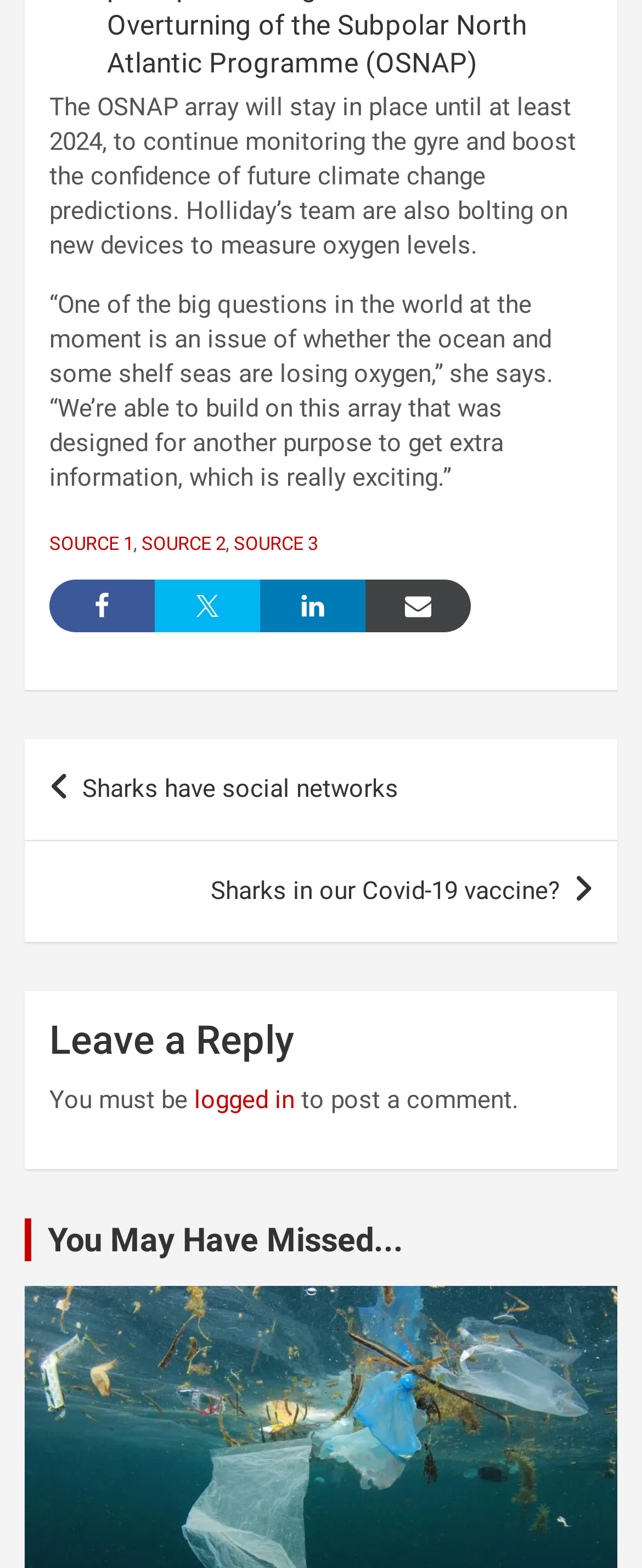Locate the bounding box coordinates of the area you need to click to fulfill this instruction: 'Share on Facebook'. The coordinates must be in the form of four float numbers ranging from 0 to 1: [left, top, right, bottom].

[0.077, 0.37, 0.241, 0.403]